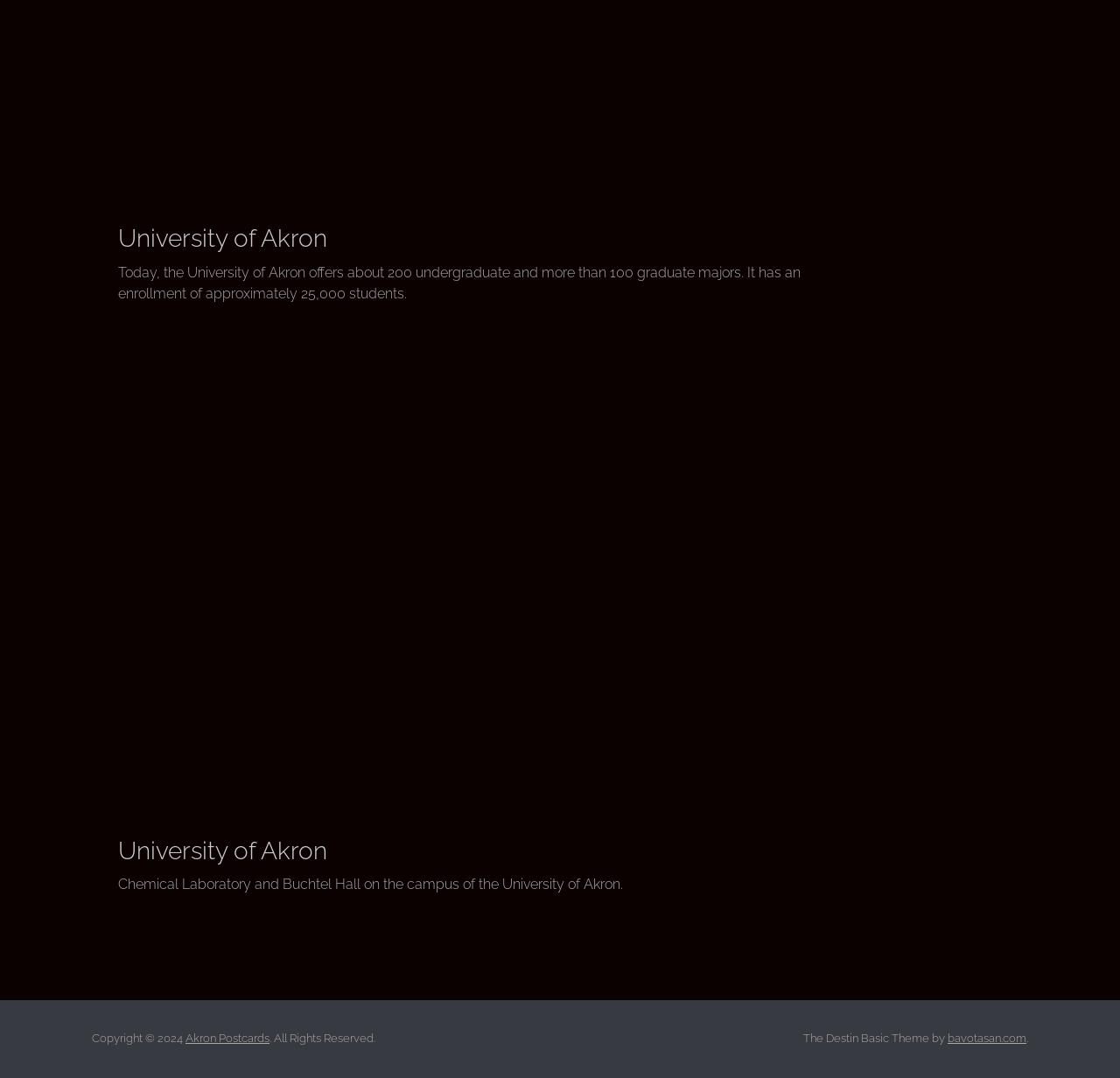What year is the copyright for?
Please ensure your answer is as detailed and informative as possible.

The year of the copyright can be found in the StaticText element at the bottom of the page, which reads 'Copyright © 2024'.